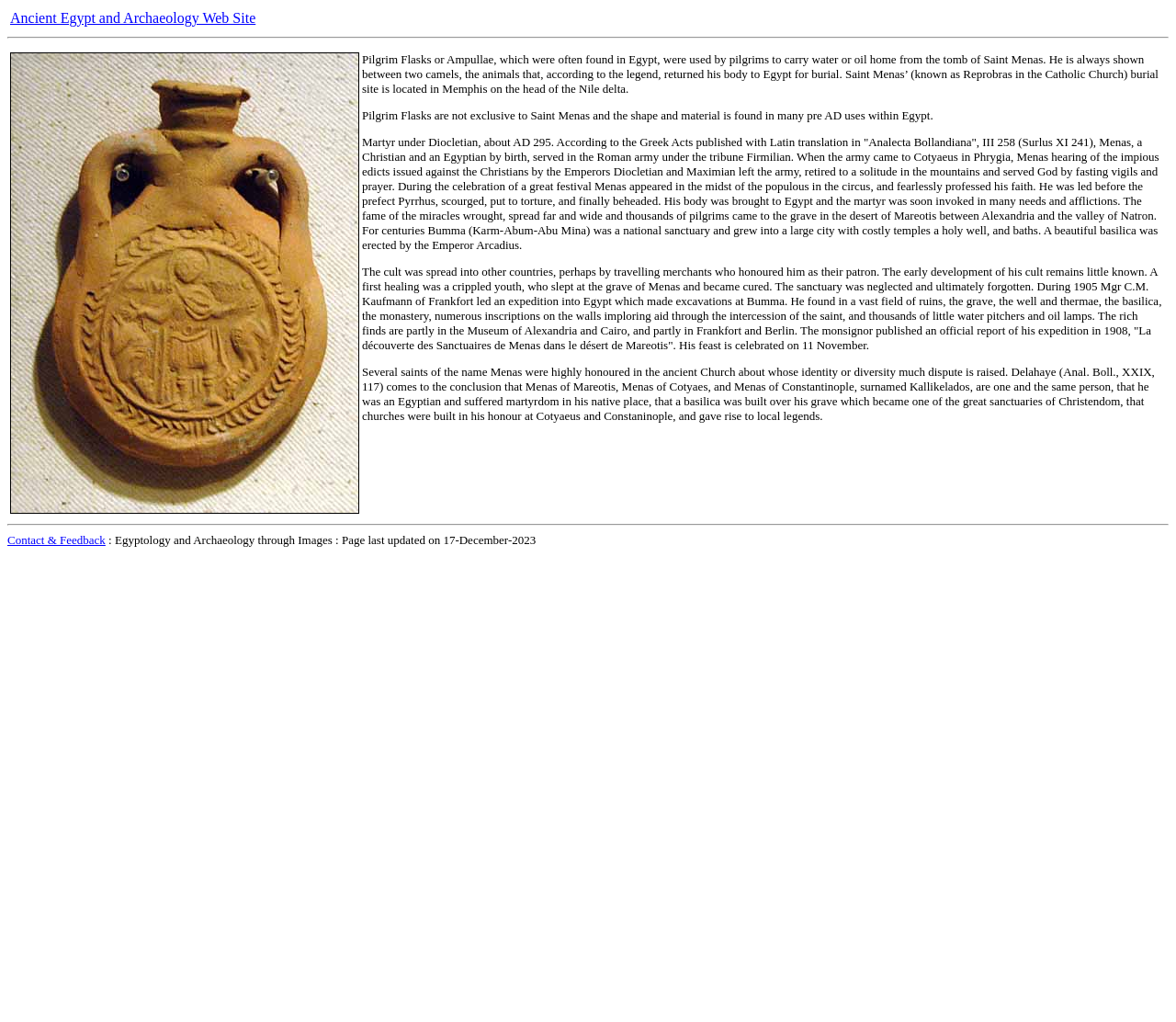Analyze the image and answer the question with as much detail as possible: 
What is the date of the last update of the webpage?

The StaticText element with bounding box coordinates [0.377, 0.522, 0.456, 0.535] displays the text '17-December-2023', which indicates the date of the last update of the webpage.